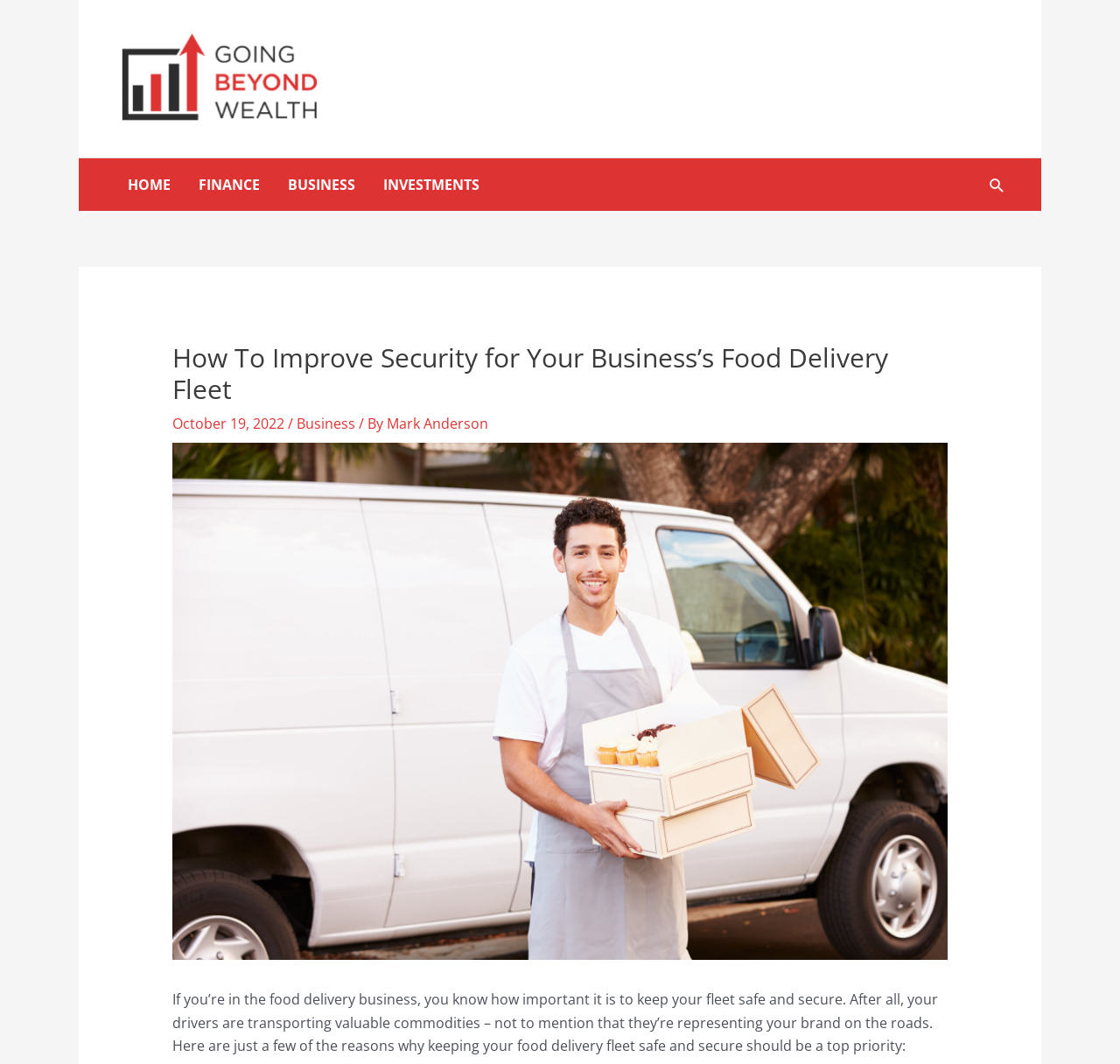What is the logo of the website?
Based on the image, answer the question with a single word or brief phrase.

goingbeyondwealth logo